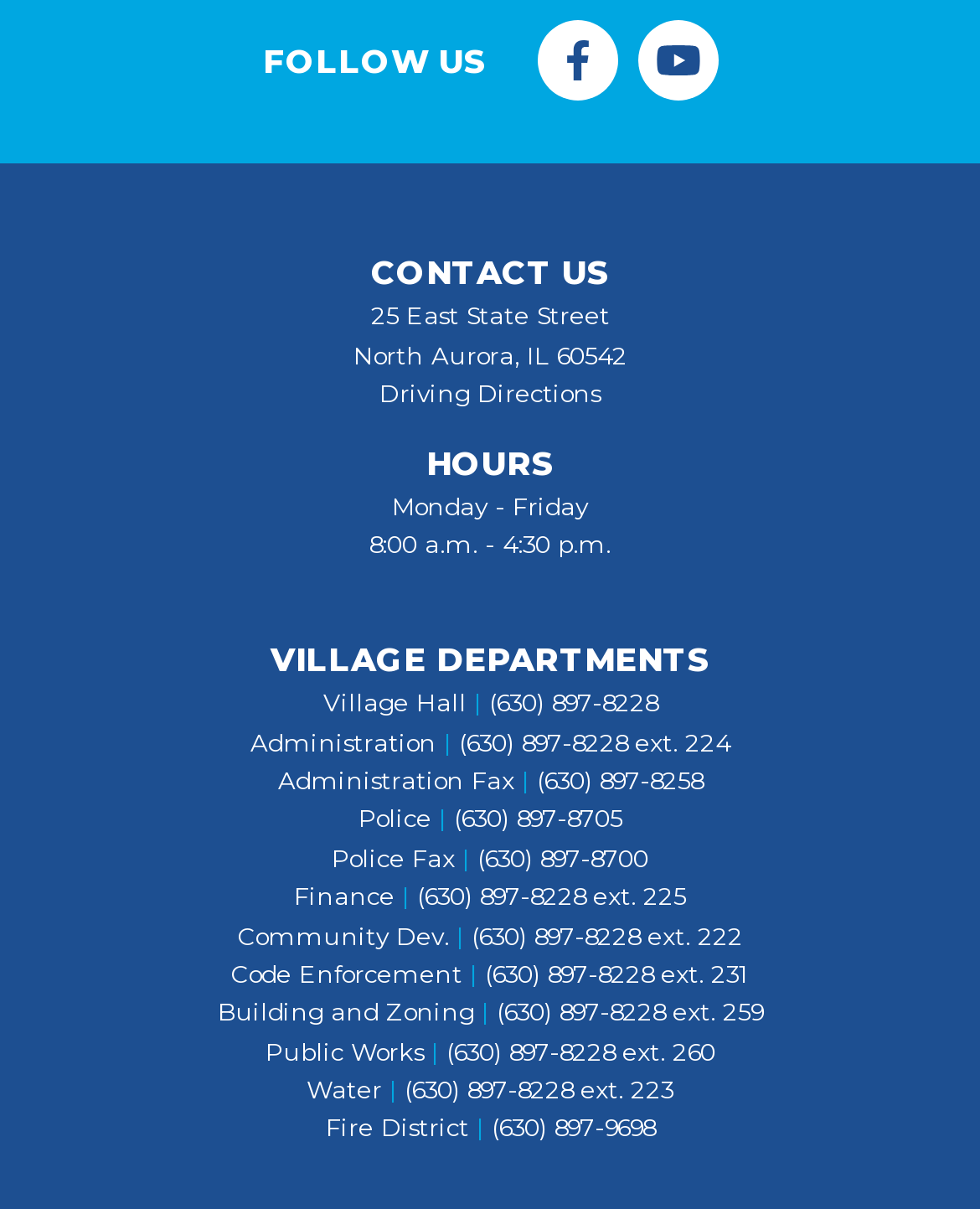What are the hours of operation?
Please provide a comprehensive answer to the question based on the webpage screenshot.

I found the hours of operation by looking at the 'HOURS' section, where it lists the hours as 'Monday - Friday, 8:00 a.m. - 4:30 p.m.'.